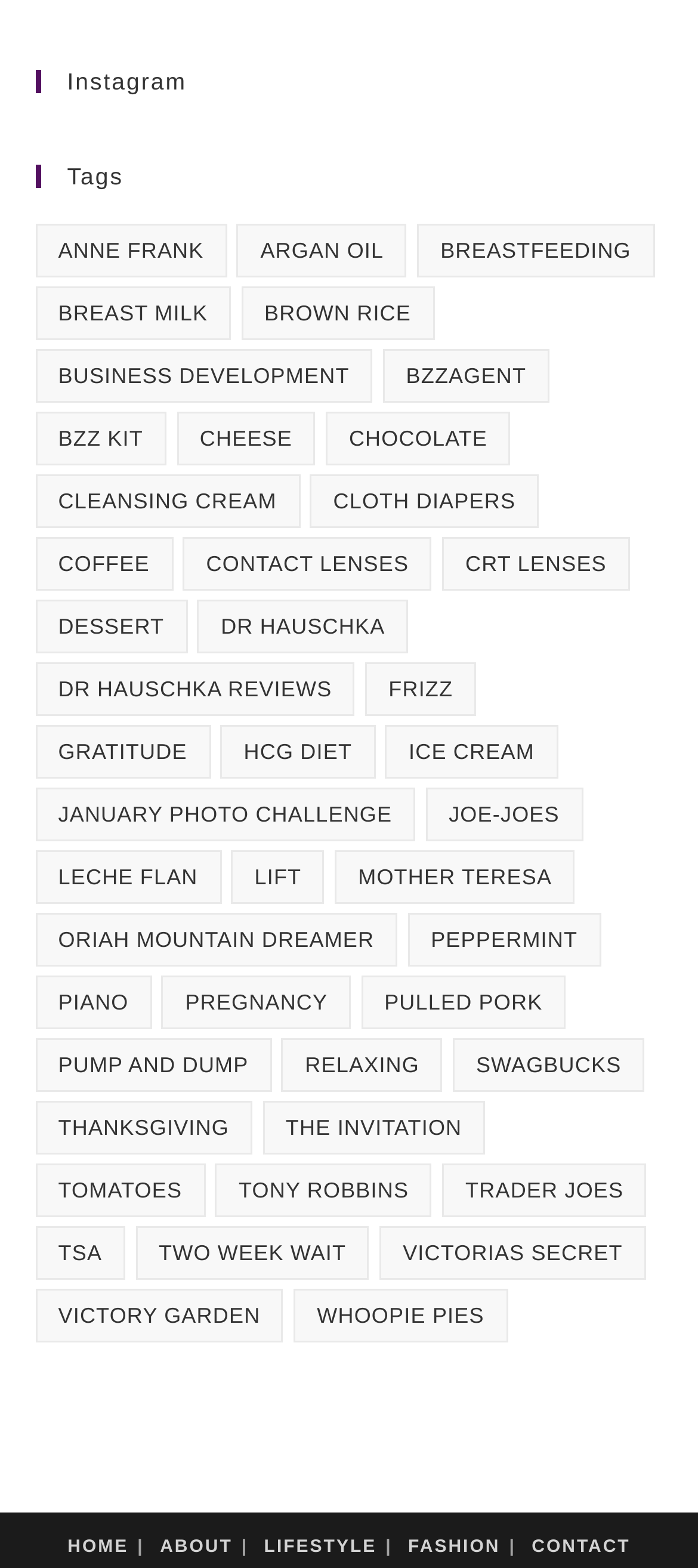Find and specify the bounding box coordinates that correspond to the clickable region for the instruction: "View contact information".

None